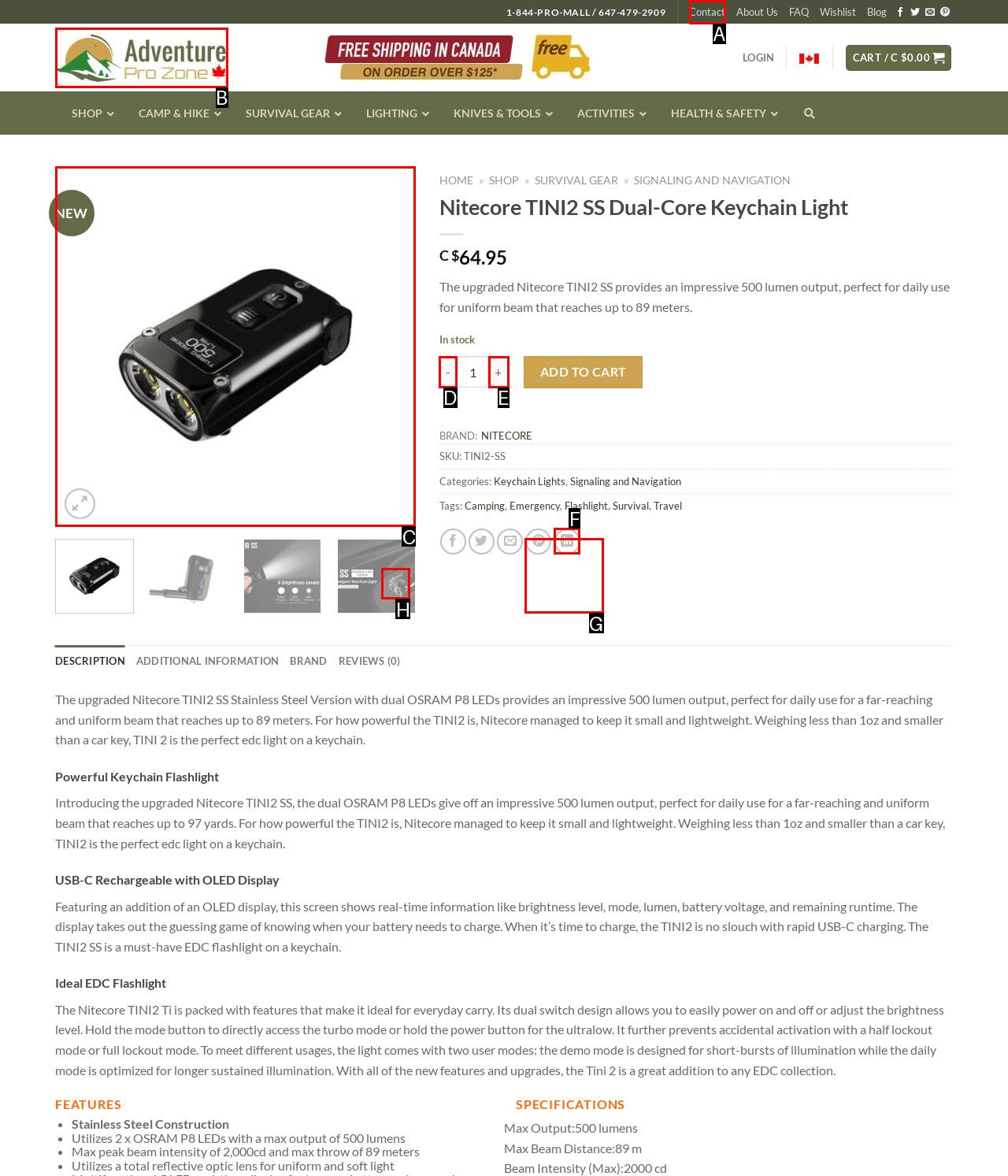From the available choices, determine which HTML element fits this description: parent_node: NEW Respond with the correct letter.

C